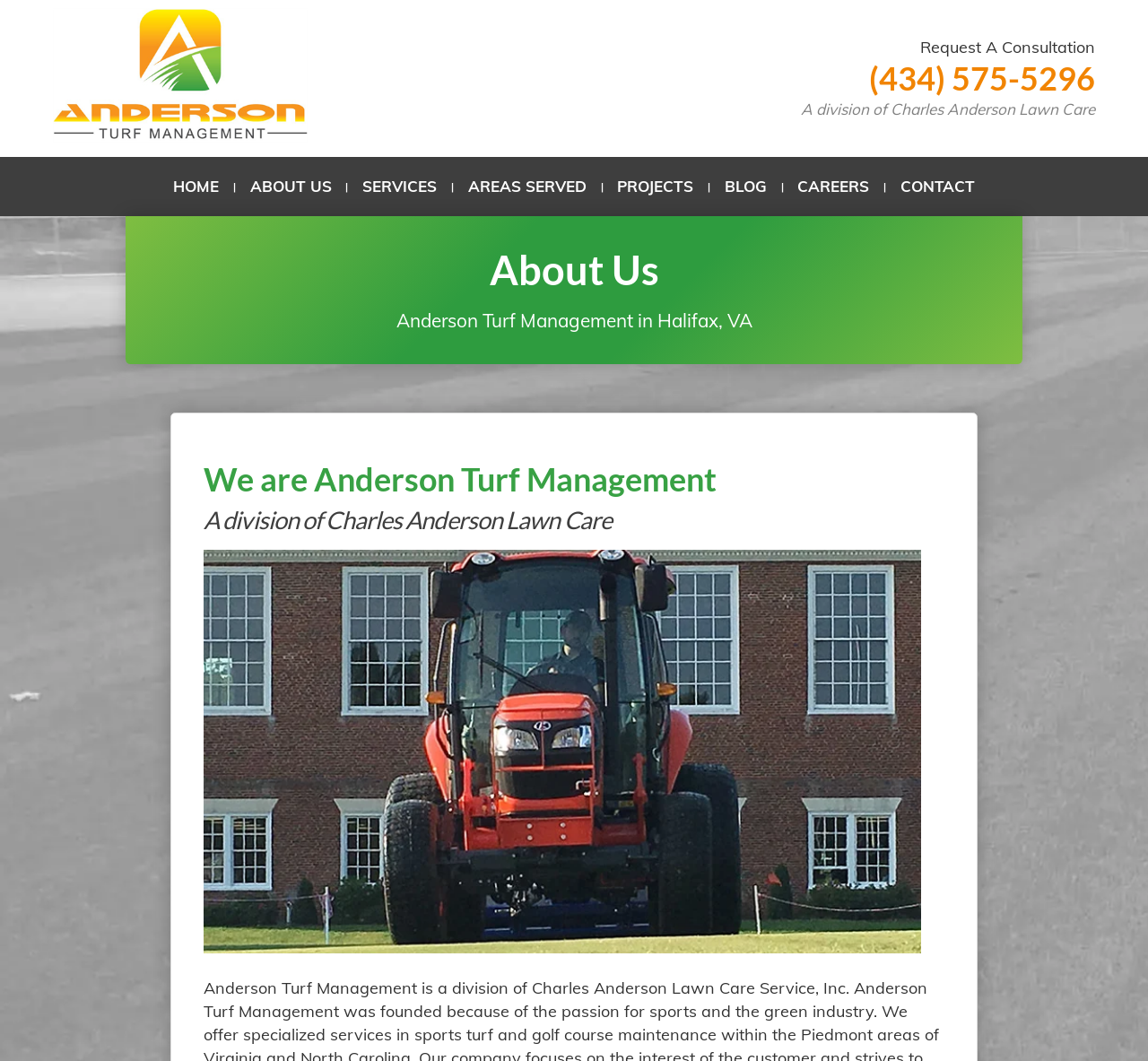Locate the UI element described by alt="Anderson Turf Management Logo" and provide its bounding box coordinates. Use the format (top-left x, top-left y, bottom-right x, bottom-right y) with all values as floating point numbers between 0 and 1.

[0.046, 0.119, 0.268, 0.139]